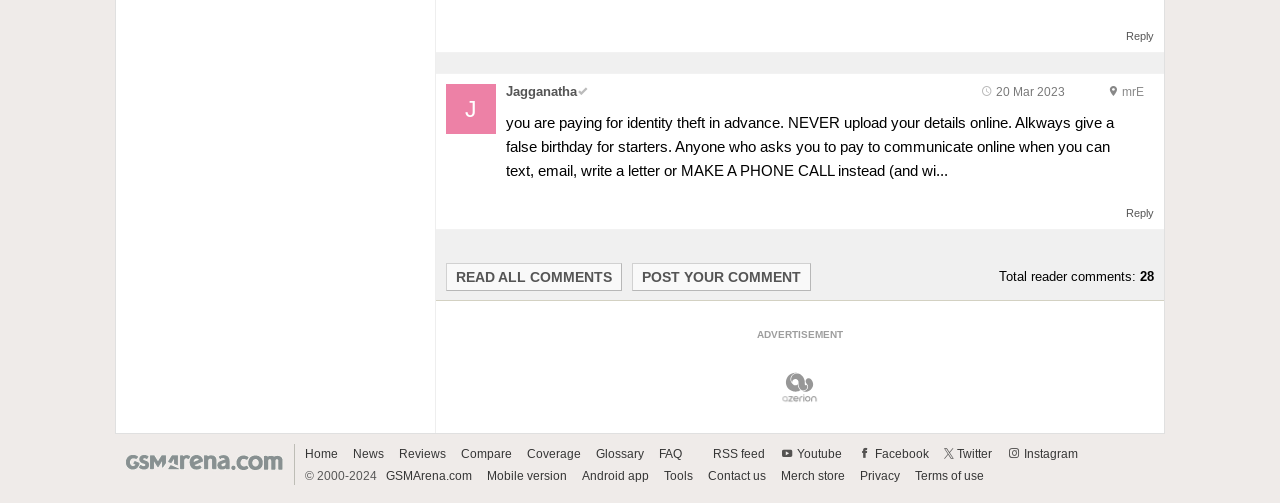Please identify the bounding box coordinates of the element I should click to complete this instruction: 'Post your comment'. The coordinates should be given as four float numbers between 0 and 1, like this: [left, top, right, bottom].

[0.493, 0.522, 0.633, 0.578]